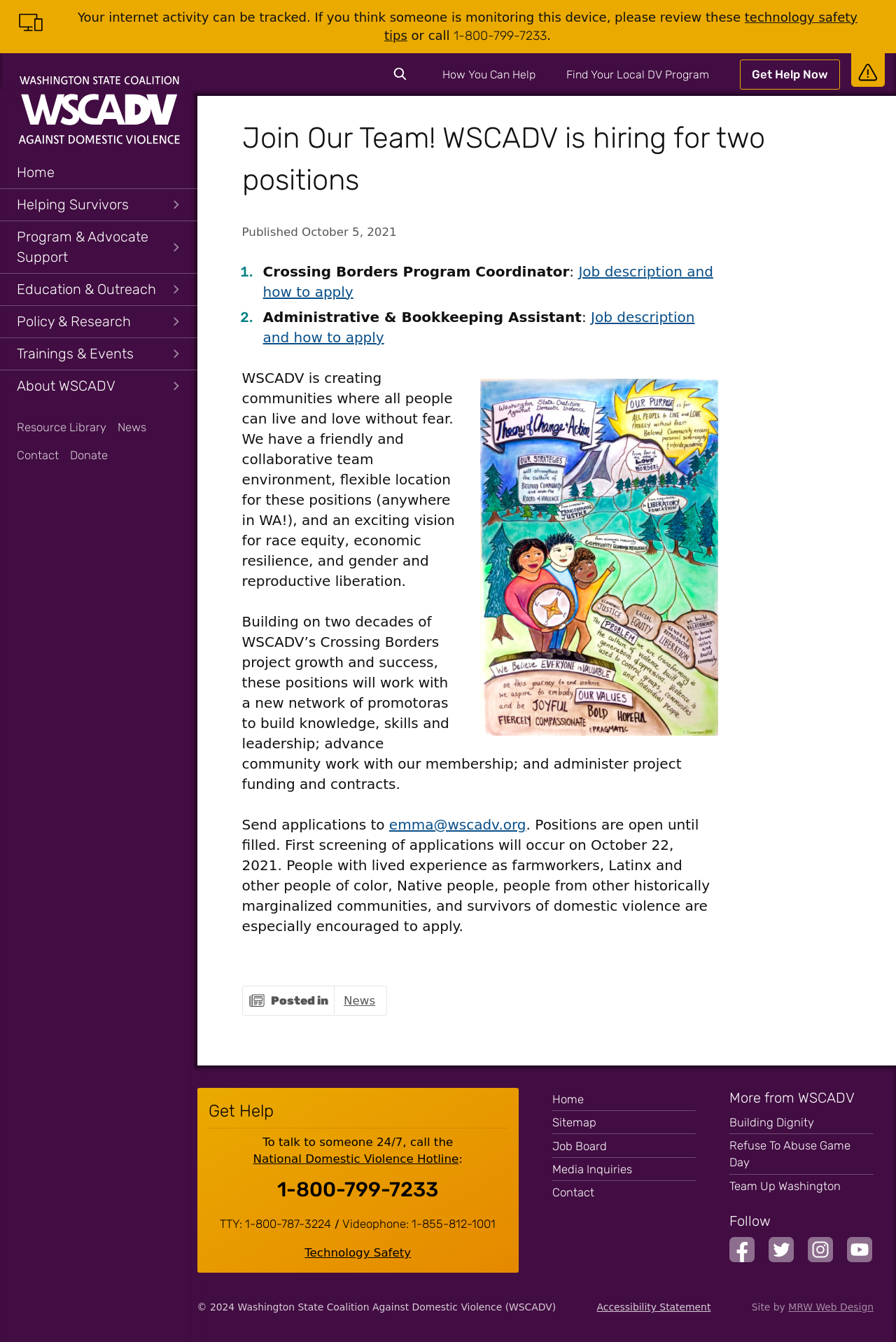Please determine the bounding box coordinates of the section I need to click to accomplish this instruction: "Follow WSCADV on facebook".

[0.814, 0.932, 0.842, 0.943]